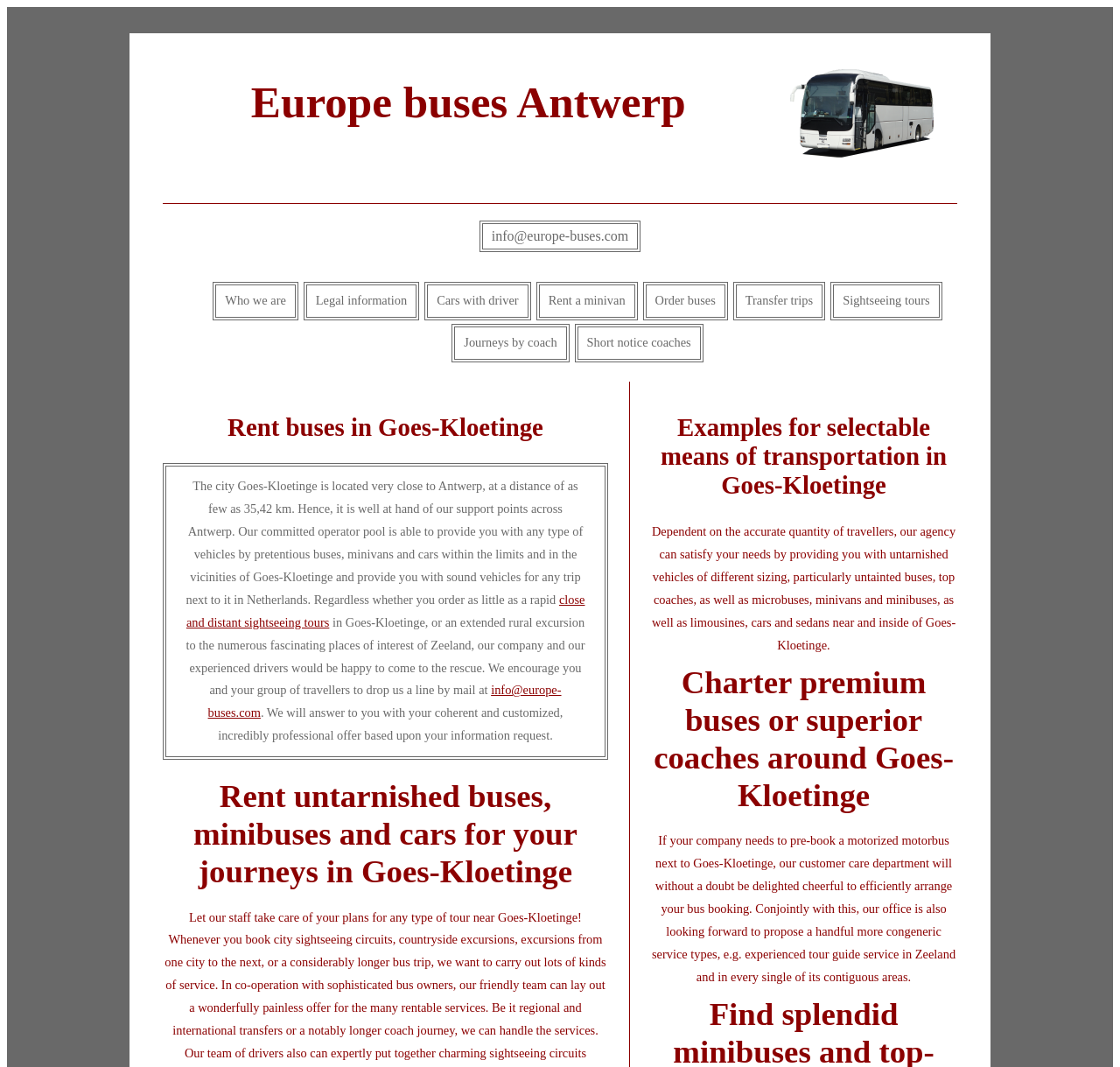Explain the webpage's layout and main content in detail.

The webpage is about Europe buses Antwerp, a company that offers vehicle rental services, including minivans, buses, and sedans, in Goes-Kloetinge and Zeeland, Netherlands. At the top of the page, there is an image and a heading that displays the company's name. Below the heading, there is a link to the company's email address.

The page is divided into several sections. The first section has a heading "Rent buses in Goes-Kloetinge" and provides information about the company's services in the area. The text explains that the company can provide various types of vehicles, including buses, minivans, and cars, for trips in and around Goes-Kloetinge.

To the right of this section, there are several links to different pages, including "Who we are", "Legal information", "Cars with driver", and others. These links are arranged horizontally and are positioned near the top of the page.

Below the links, there is another section with a heading "Rent untarnished buses, minibuses and cars for your journeys in Goes-Kloetinge". This section provides more information about the company's services and has a link to the company's email address.

Further down the page, there is a section with a heading "Examples for selectable means of transportation in Goes-Kloetinge". This section has a block of text that explains the different types of vehicles available for rent, including buses, coaches, minivans, and sedans.

The final section has a heading "Charter premium buses or superior coaches around Goes-Kloetinge" and provides information about the company's bus booking services. The text explains that the company can arrange bus bookings and also offers additional services, such as tour guide services in Zeeland.